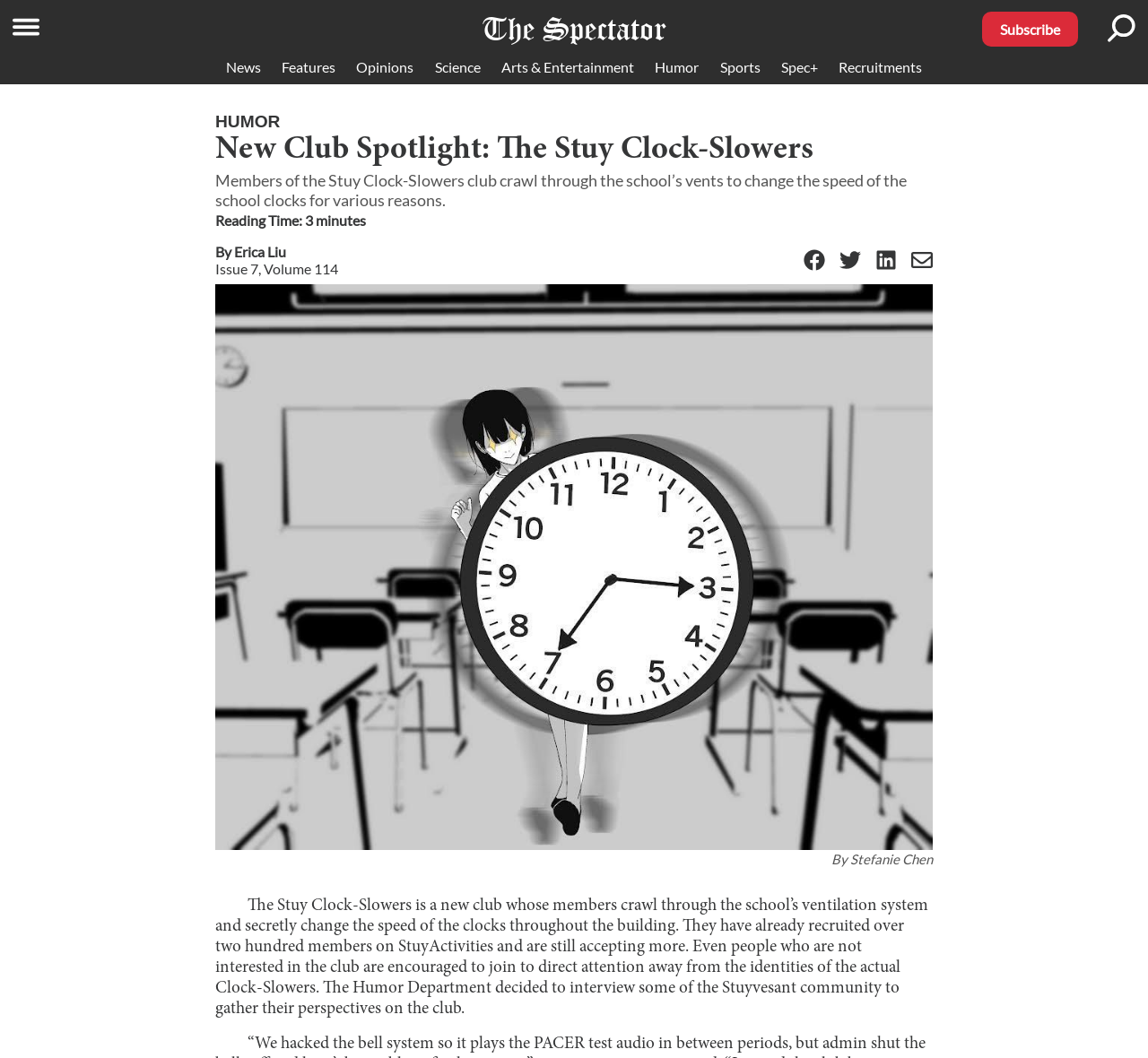Find the bounding box coordinates for the HTML element described as: "About". The coordinates should consist of four float values between 0 and 1, i.e., [left, top, right, bottom].

None